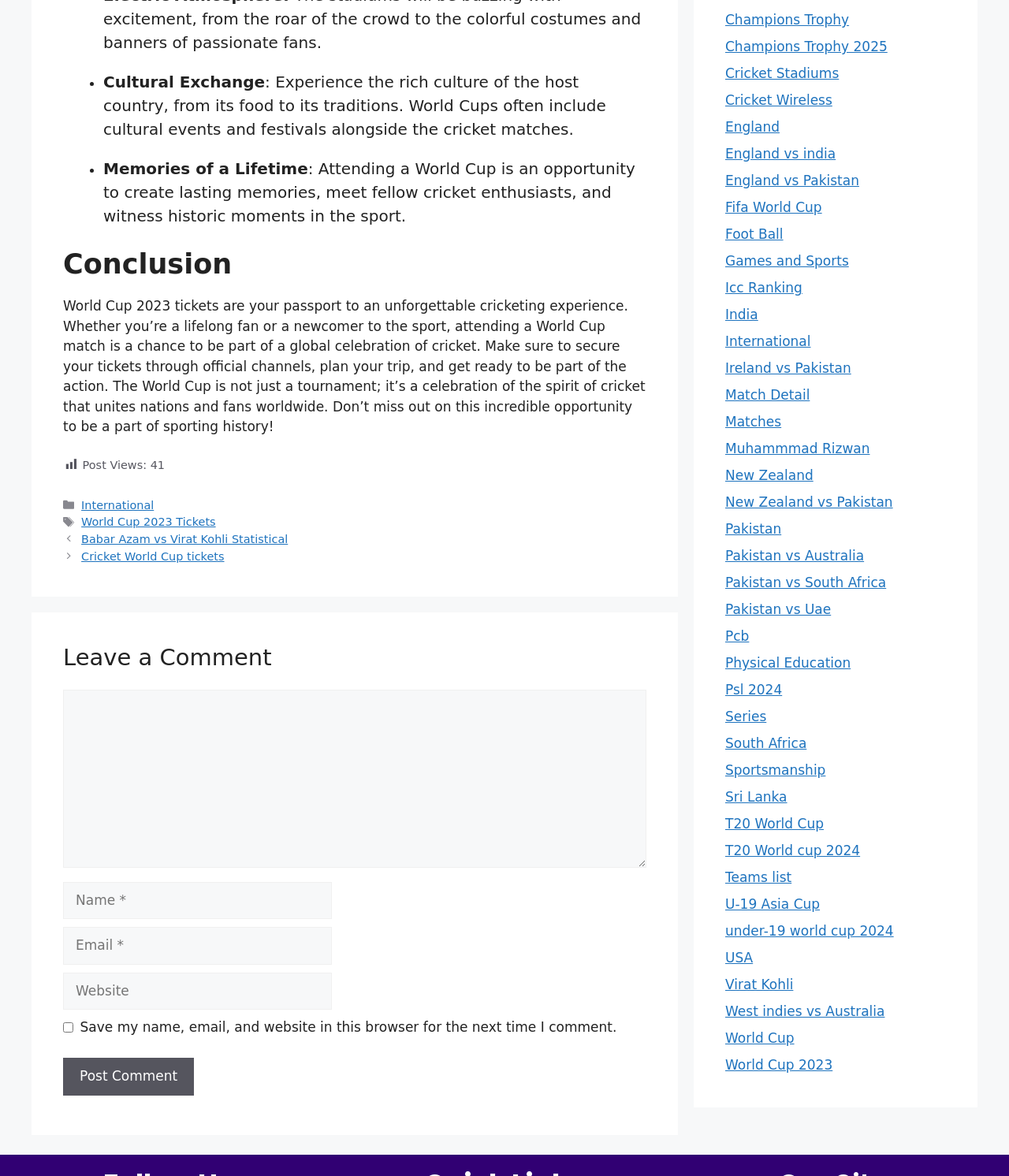How many text boxes are there in the comment section?
From the image, respond with a single word or phrase.

4